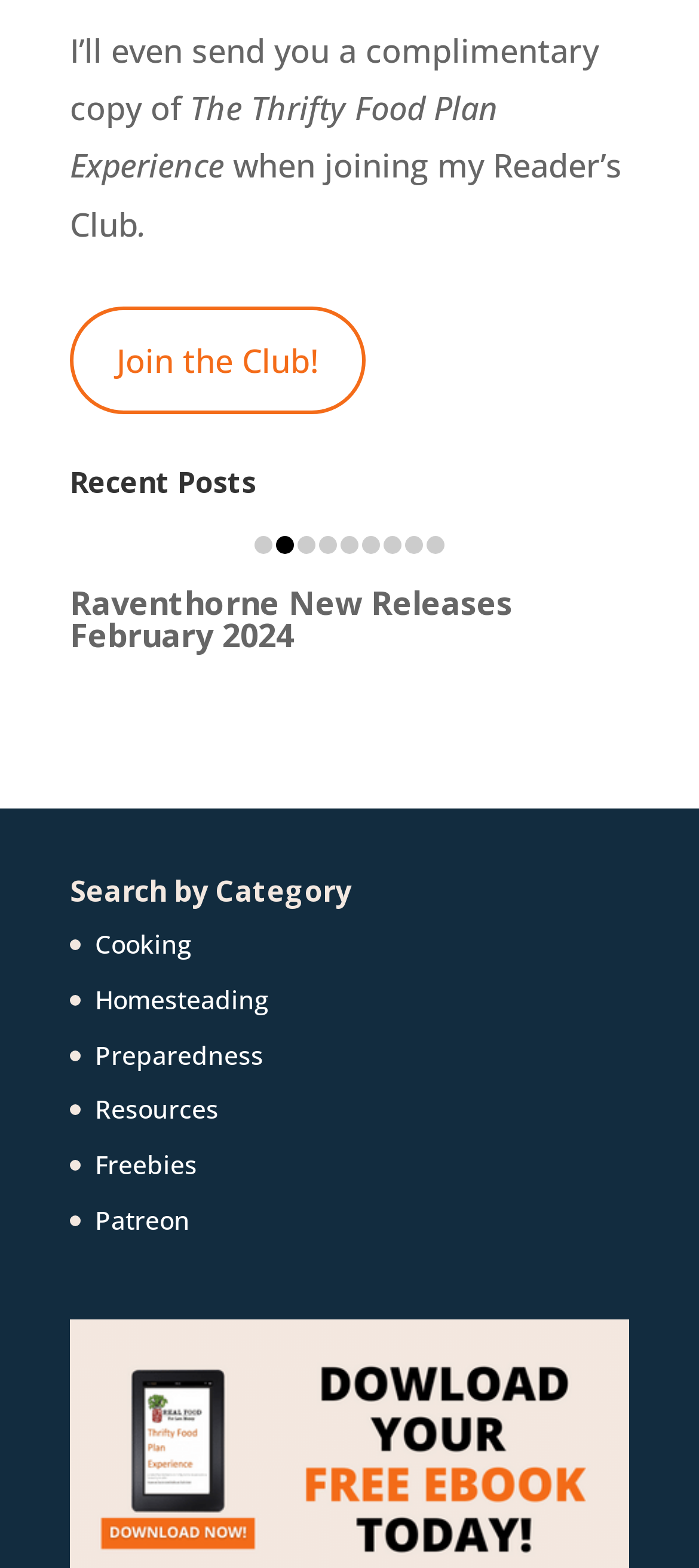Locate the coordinates of the bounding box for the clickable region that fulfills this instruction: "Read '2023 Black Friday to Cyber Monday Deals'".

[0.1, 0.374, 0.9, 0.546]